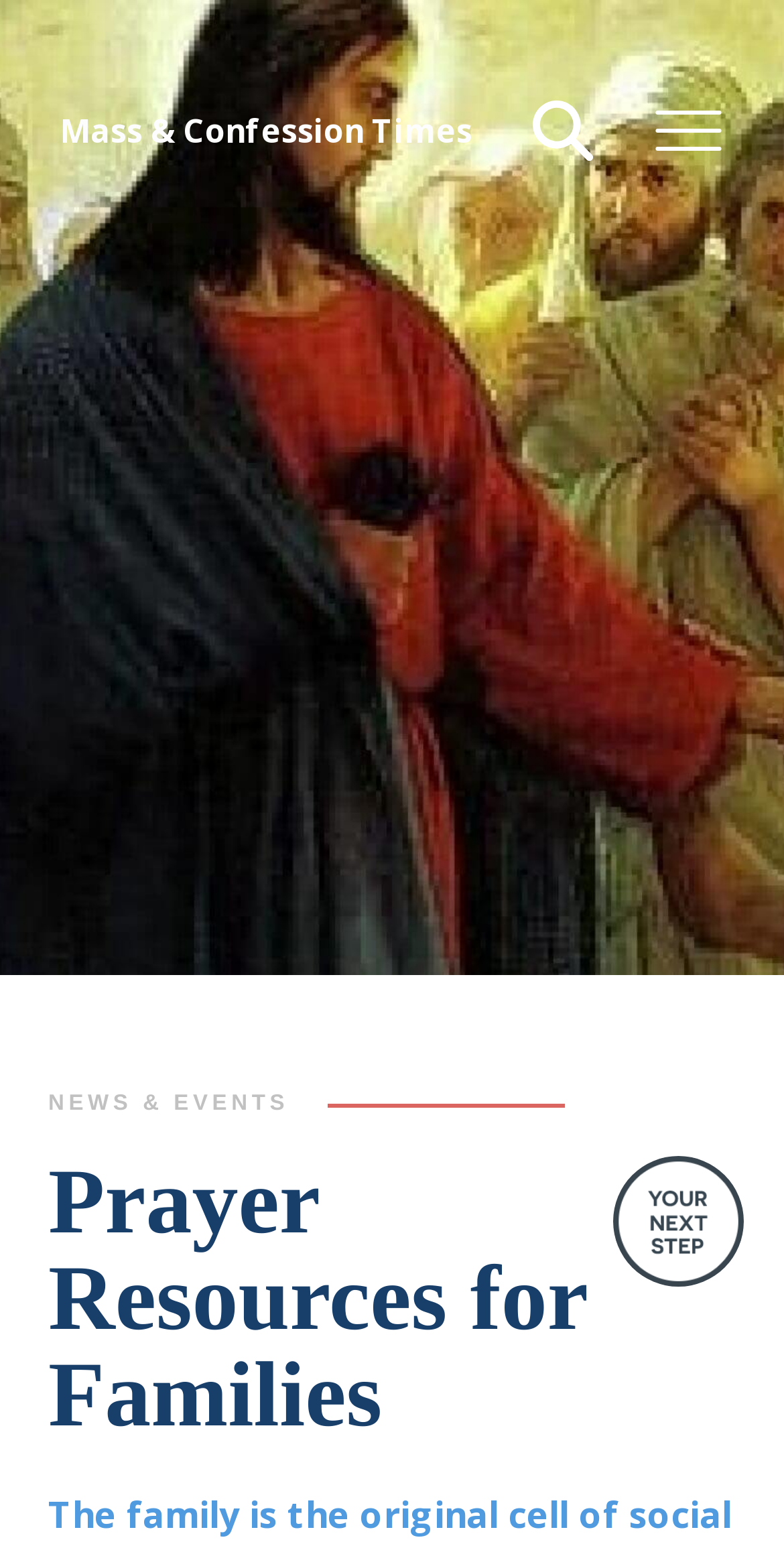Using the description "For You", locate and provide the bounding box of the UI element.

[0.082, 0.489, 0.918, 0.563]